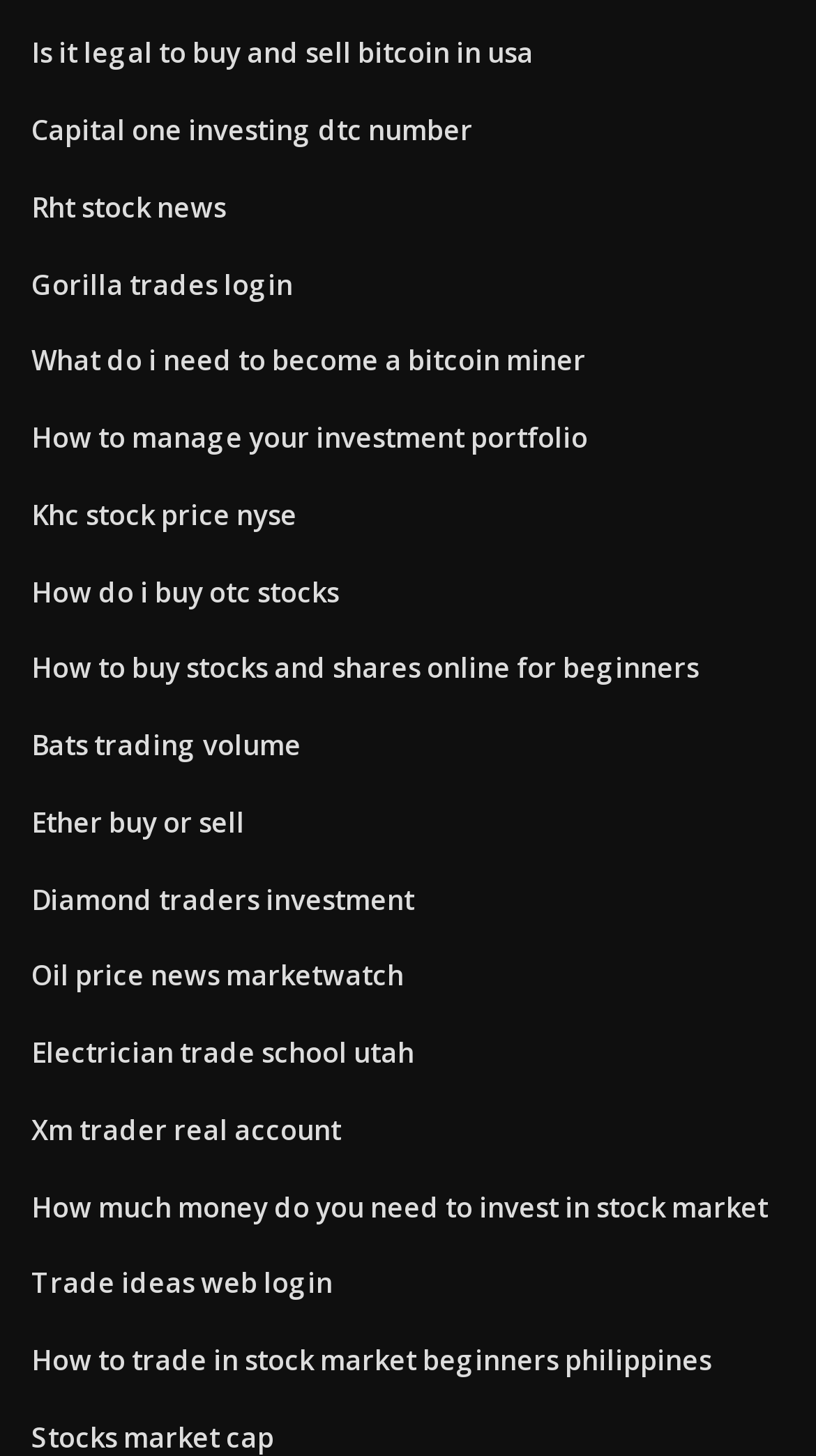Answer the following query concisely with a single word or phrase:
How many links are on the webpage?

20